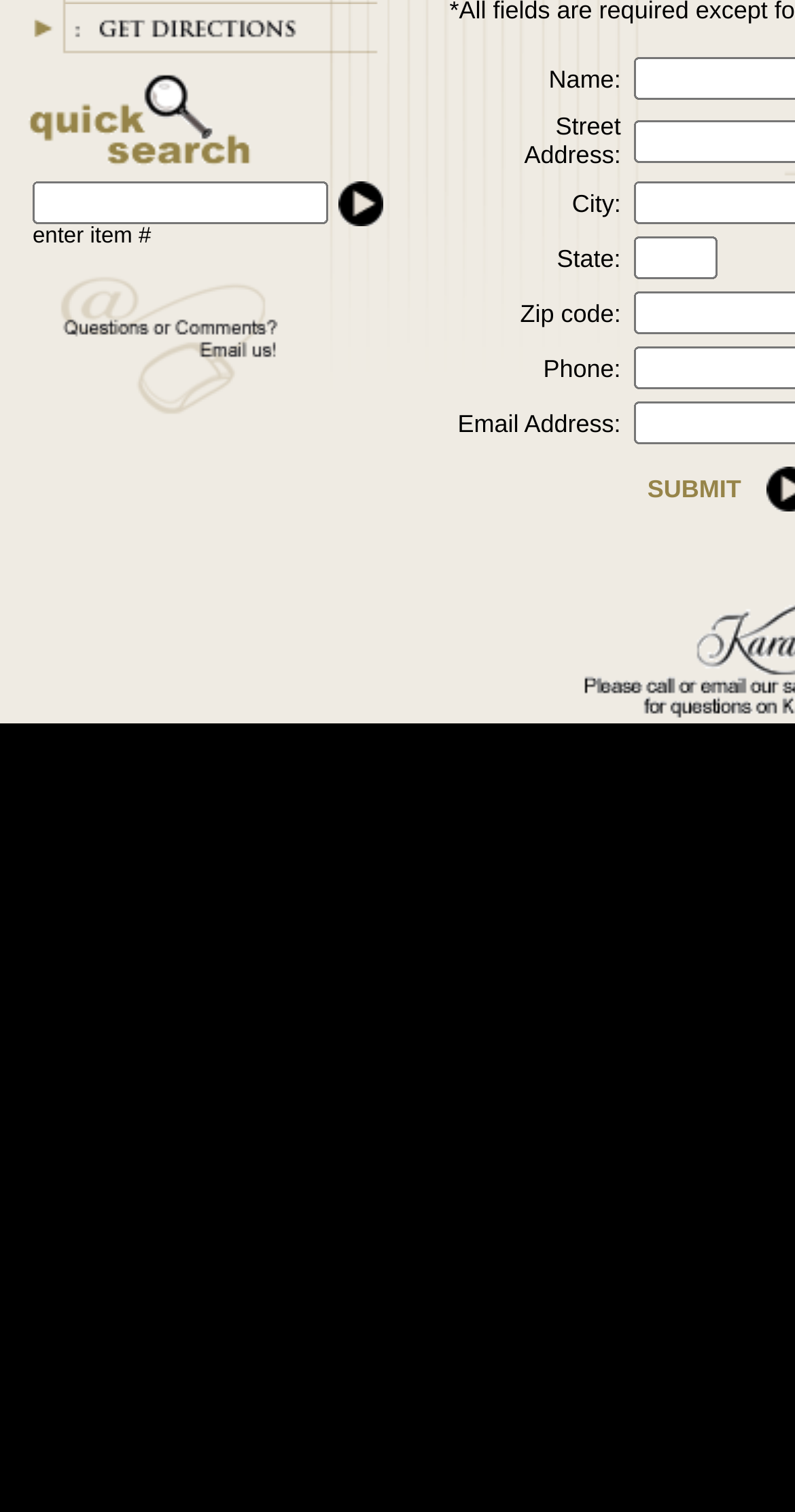Provide the bounding box for the UI element matching this description: "alt="Get Directions" name="Image10"".

[0.0, 0.024, 0.487, 0.047]